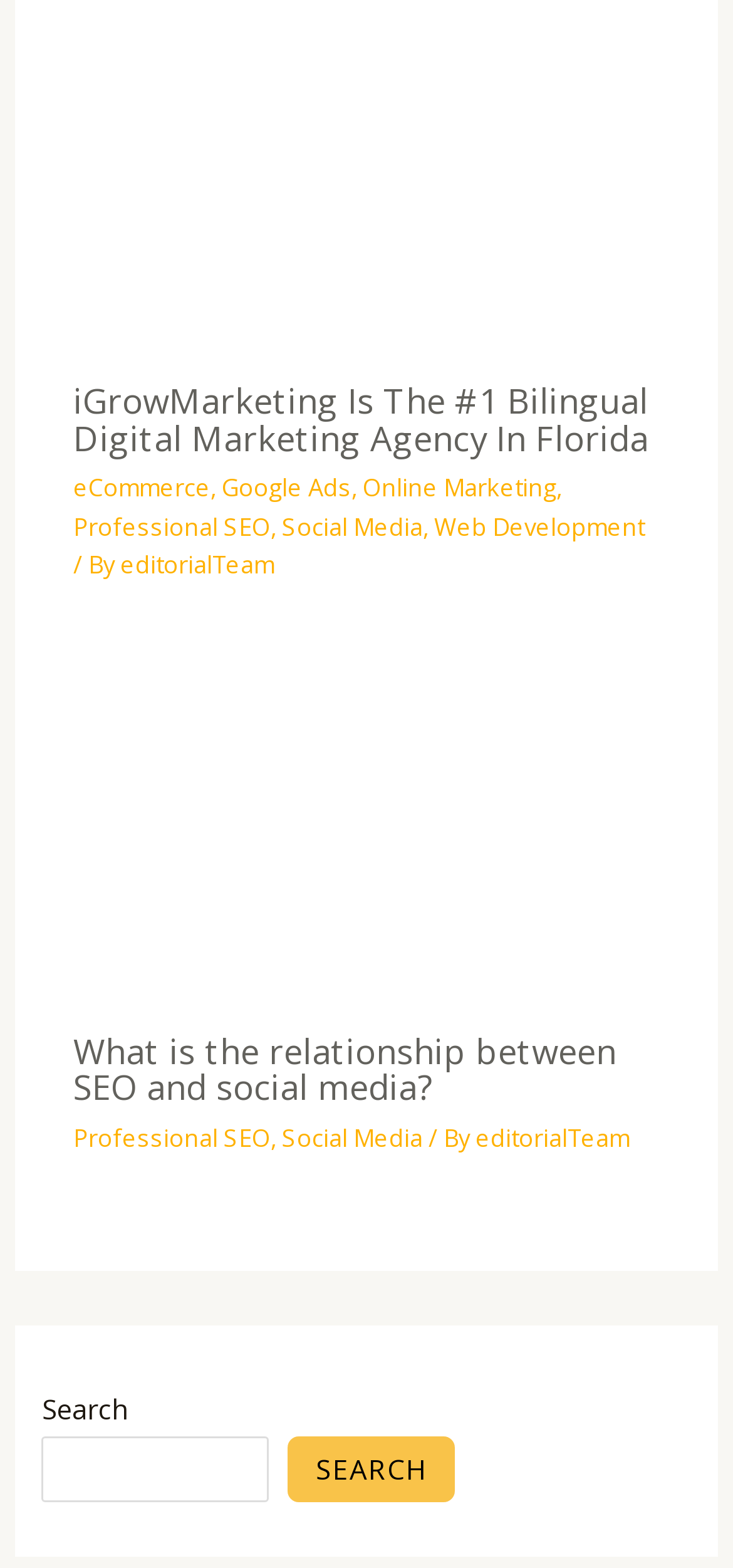Indicate the bounding box coordinates of the element that needs to be clicked to satisfy the following instruction: "Read about iGrowMarketing". The coordinates should be four float numbers between 0 and 1, i.e., [left, top, right, bottom].

[0.1, 0.241, 0.885, 0.293]